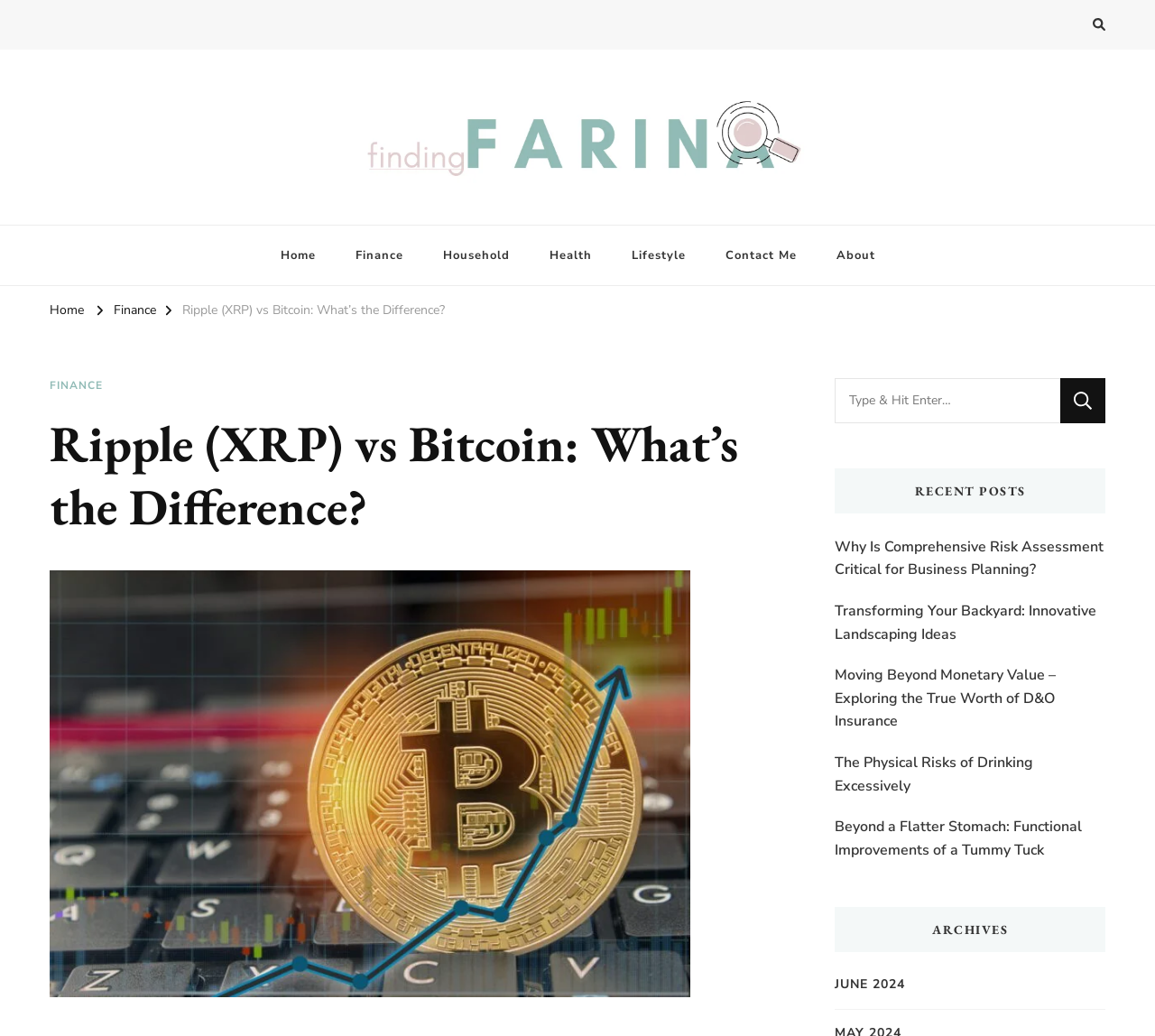Kindly respond to the following question with a single word or a brief phrase: 
What are the categories in the mobile menu?

Home, Finance, Household, Health, Lifestyle, Contact Me, About